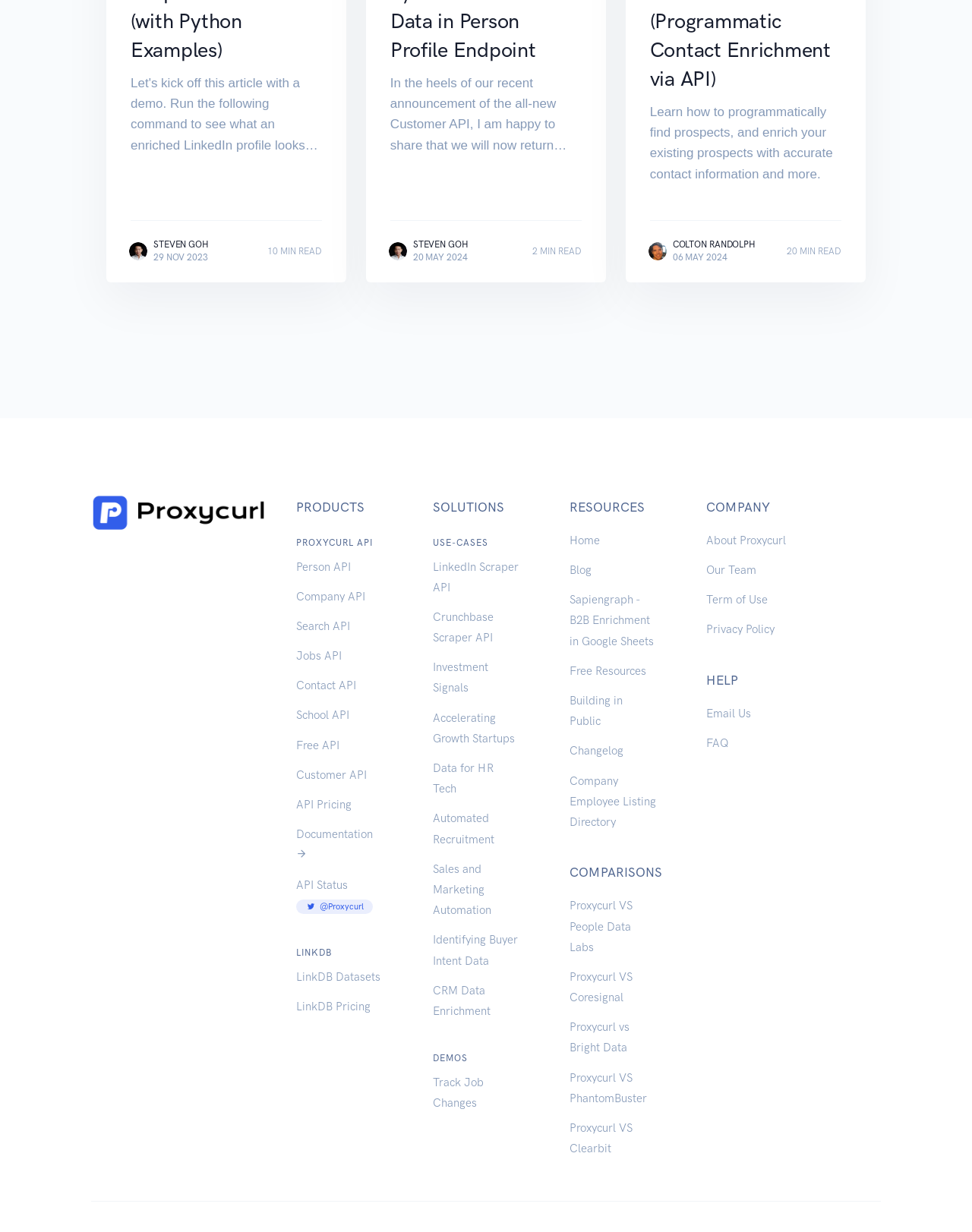Pinpoint the bounding box coordinates of the clickable element to carry out the following instruction: "read the article by Steven Goh."

[0.133, 0.197, 0.152, 0.212]